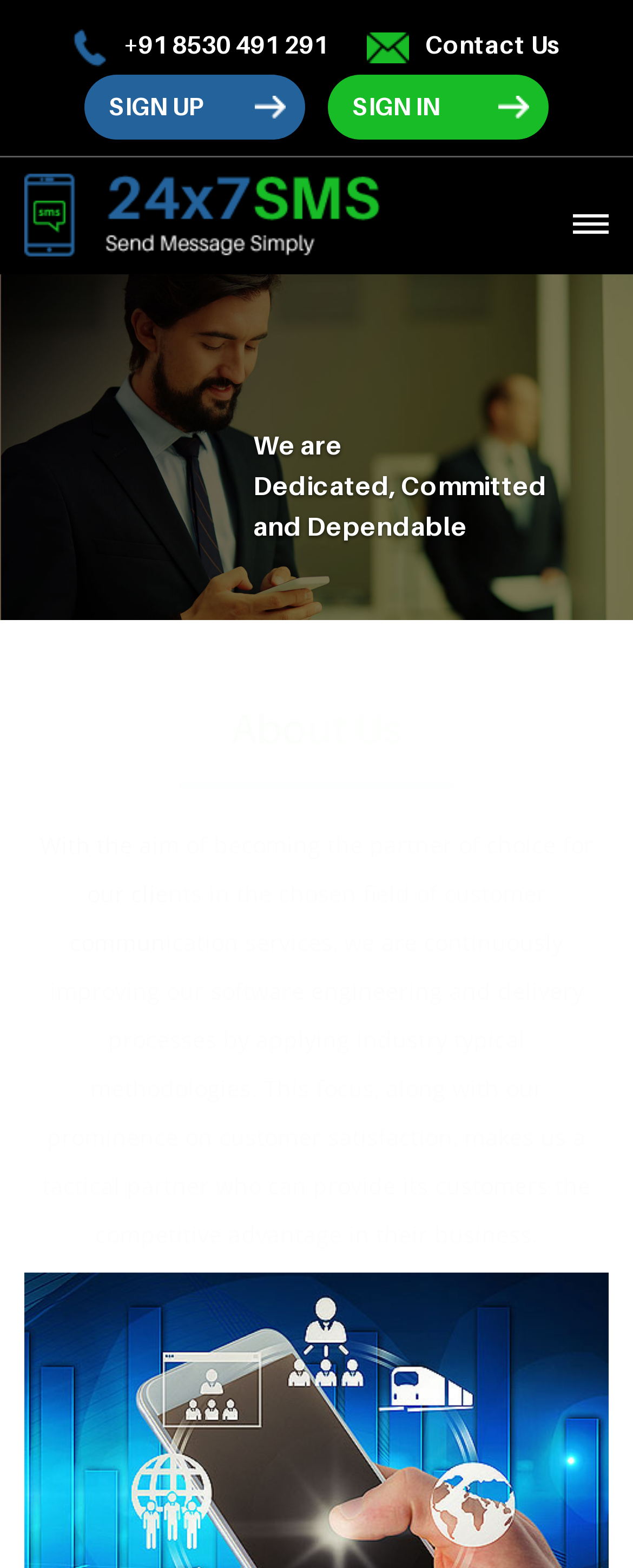Find the coordinates for the bounding box of the element with this description: "Sign Up".

[0.133, 0.047, 0.482, 0.089]